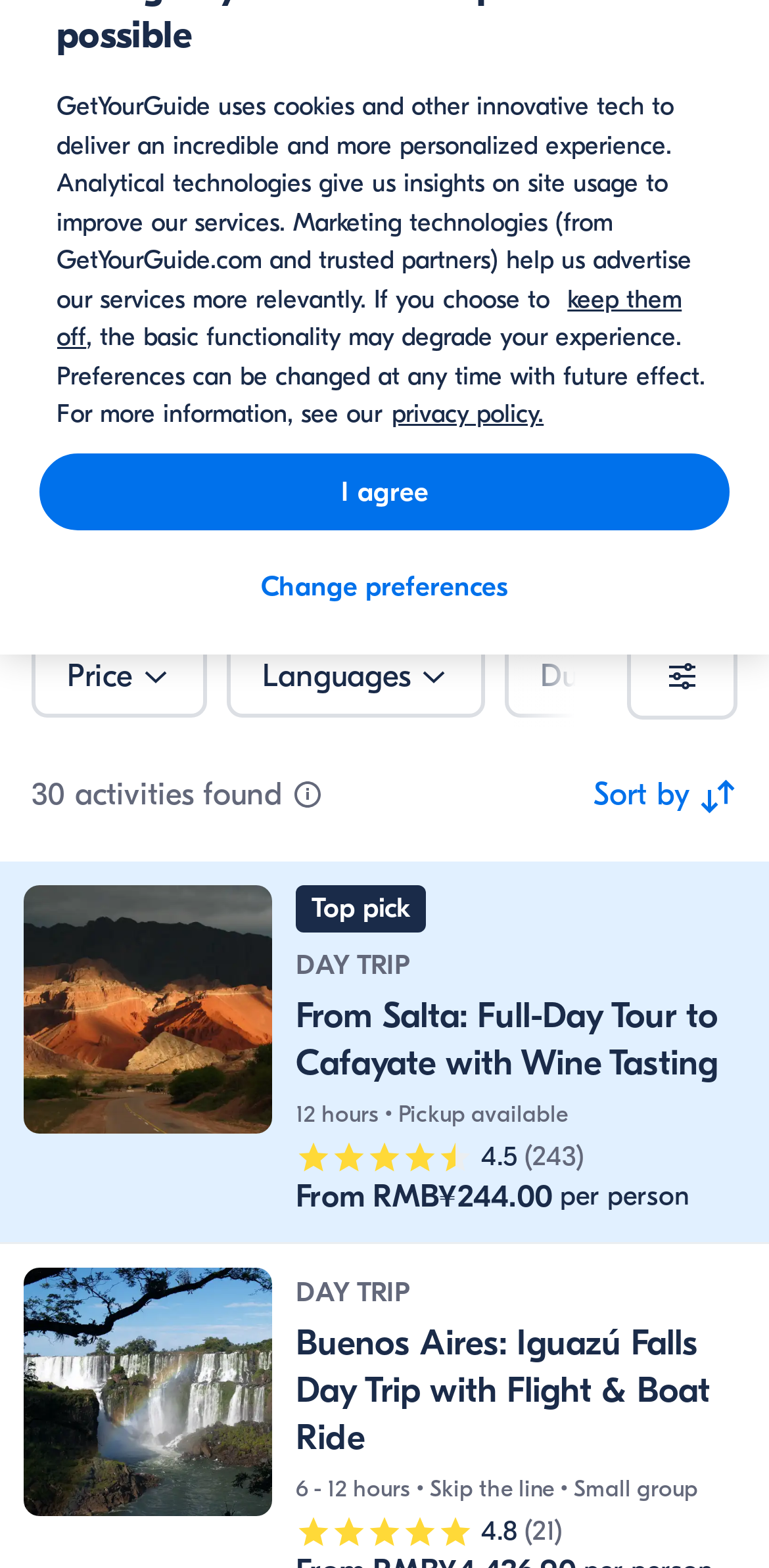Find the bounding box of the UI element described as follows: "parent_node: Food & drinks".

[0.433, 0.026, 0.784, 0.202]